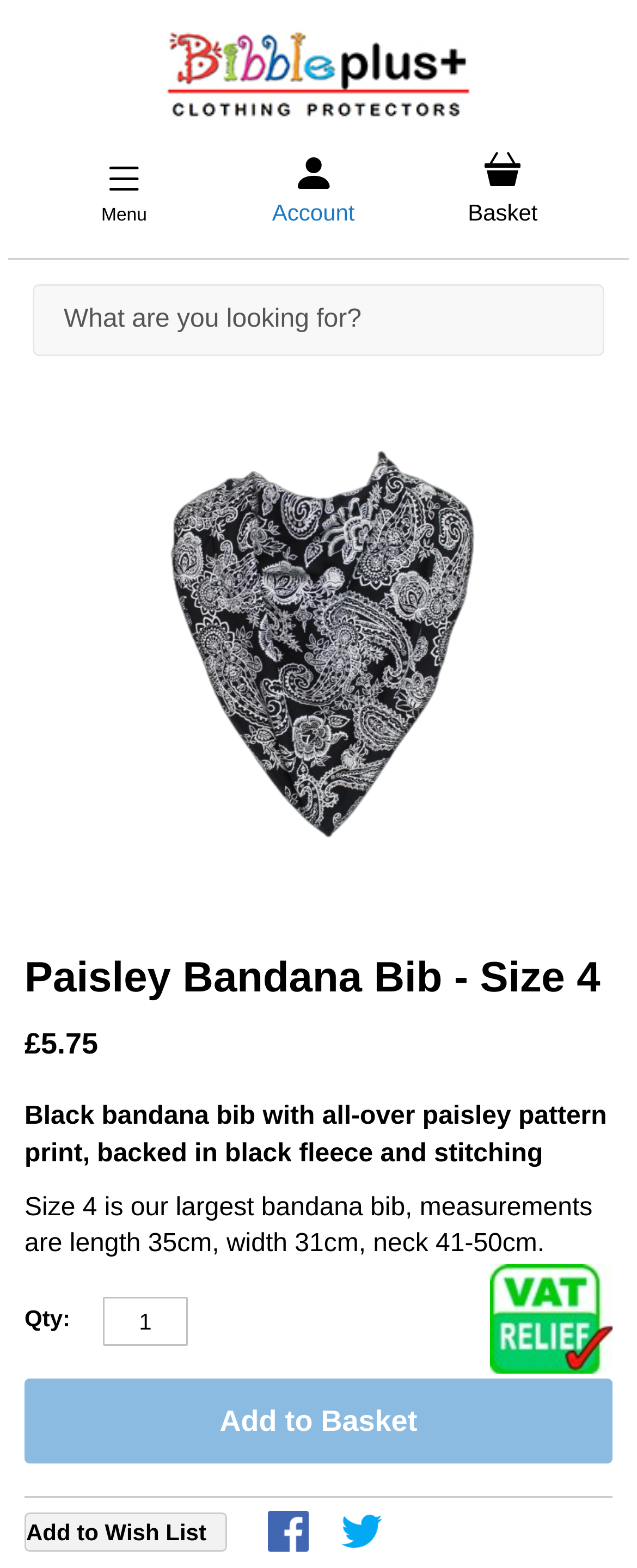From the element description: "Menu", extract the bounding box coordinates of the UI element. The coordinates should be expressed as four float numbers between 0 and 1, in the order [left, top, right, bottom].

[0.082, 0.101, 0.308, 0.146]